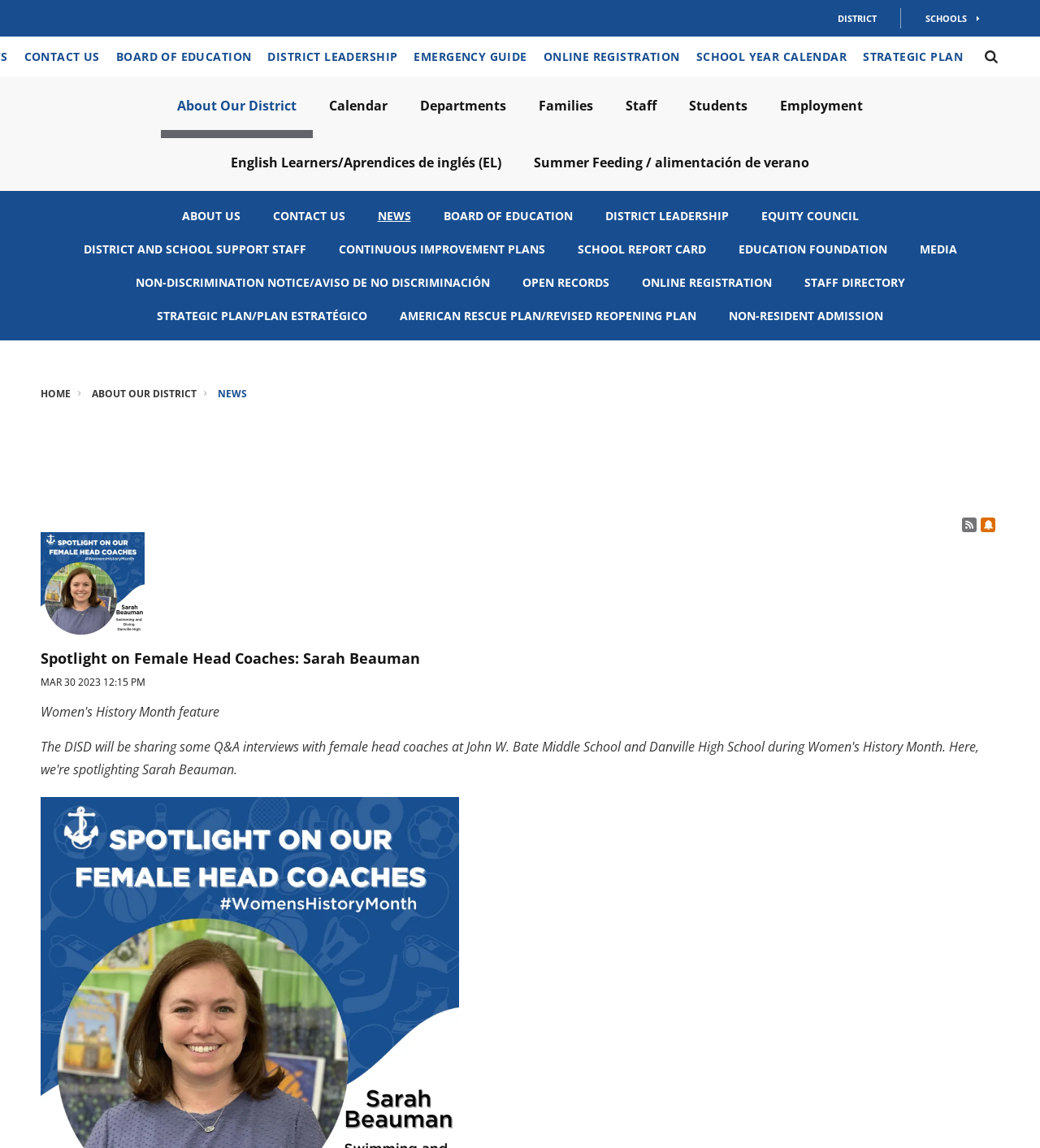Provide the bounding box coordinates of the UI element that matches the description: "Menus/Menús".

[0.235, 0.229, 0.469, 0.256]